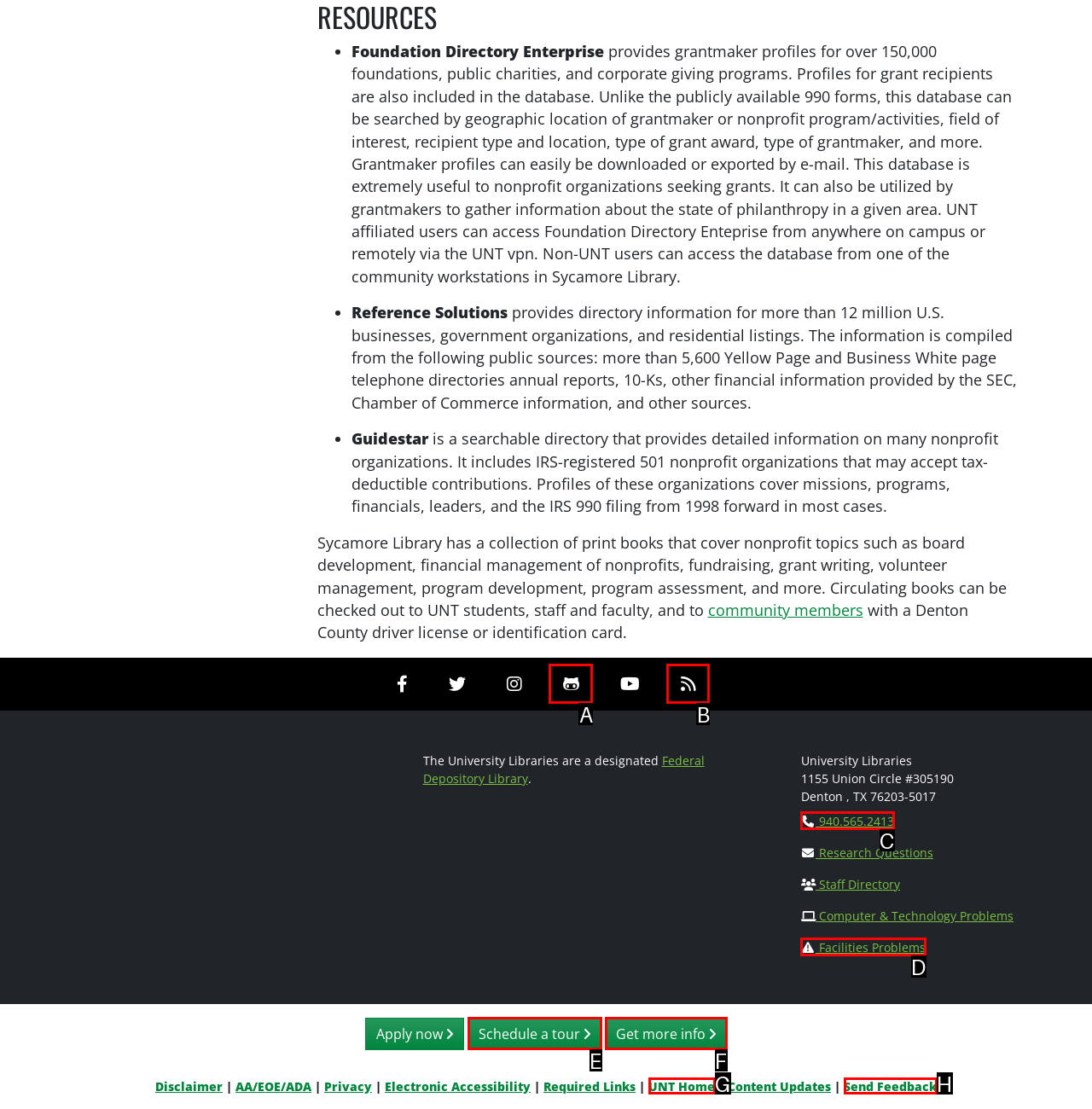Pick the HTML element that corresponds to the description: 5th Grade English
Answer with the letter of the correct option from the given choices directly.

None